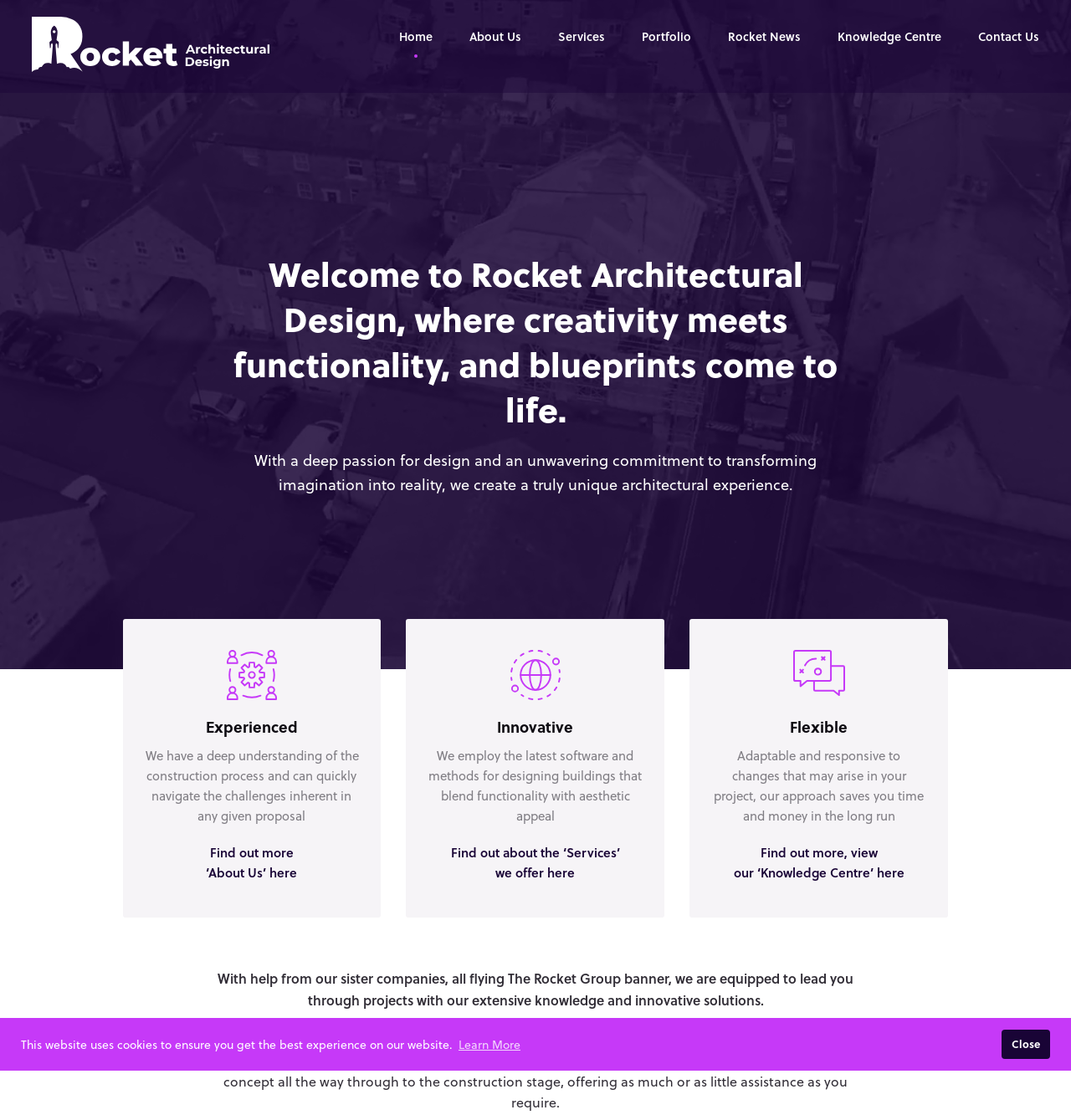Can you determine the bounding box coordinates of the area that needs to be clicked to fulfill the following instruction: "Read more about 'Experienced'"?

[0.114, 0.553, 0.356, 0.819]